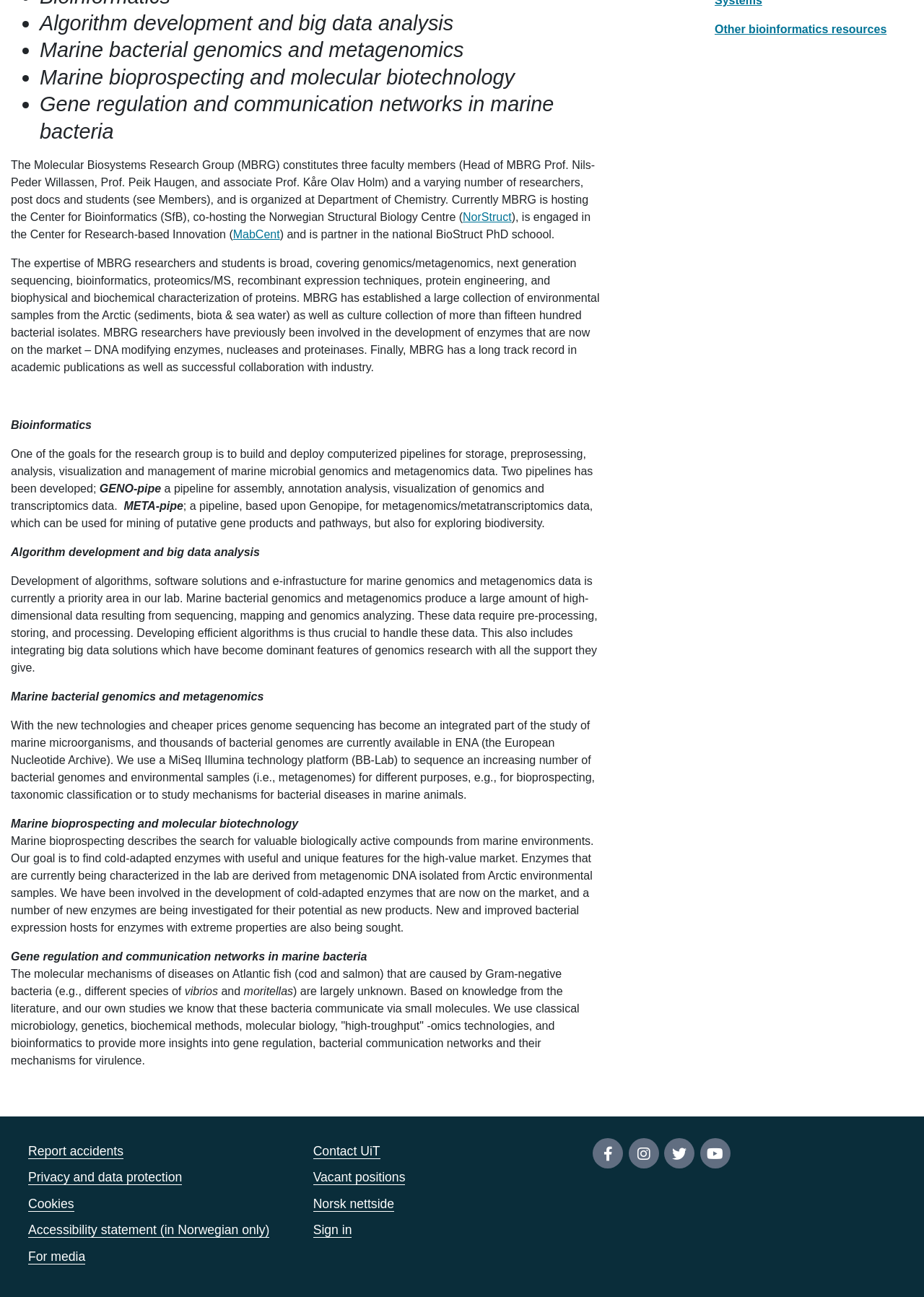Determine the bounding box of the UI element mentioned here: "Accessibility statement (in Norwegian only)". The coordinates must be in the format [left, top, right, bottom] with values ranging from 0 to 1.

[0.03, 0.942, 0.292, 0.955]